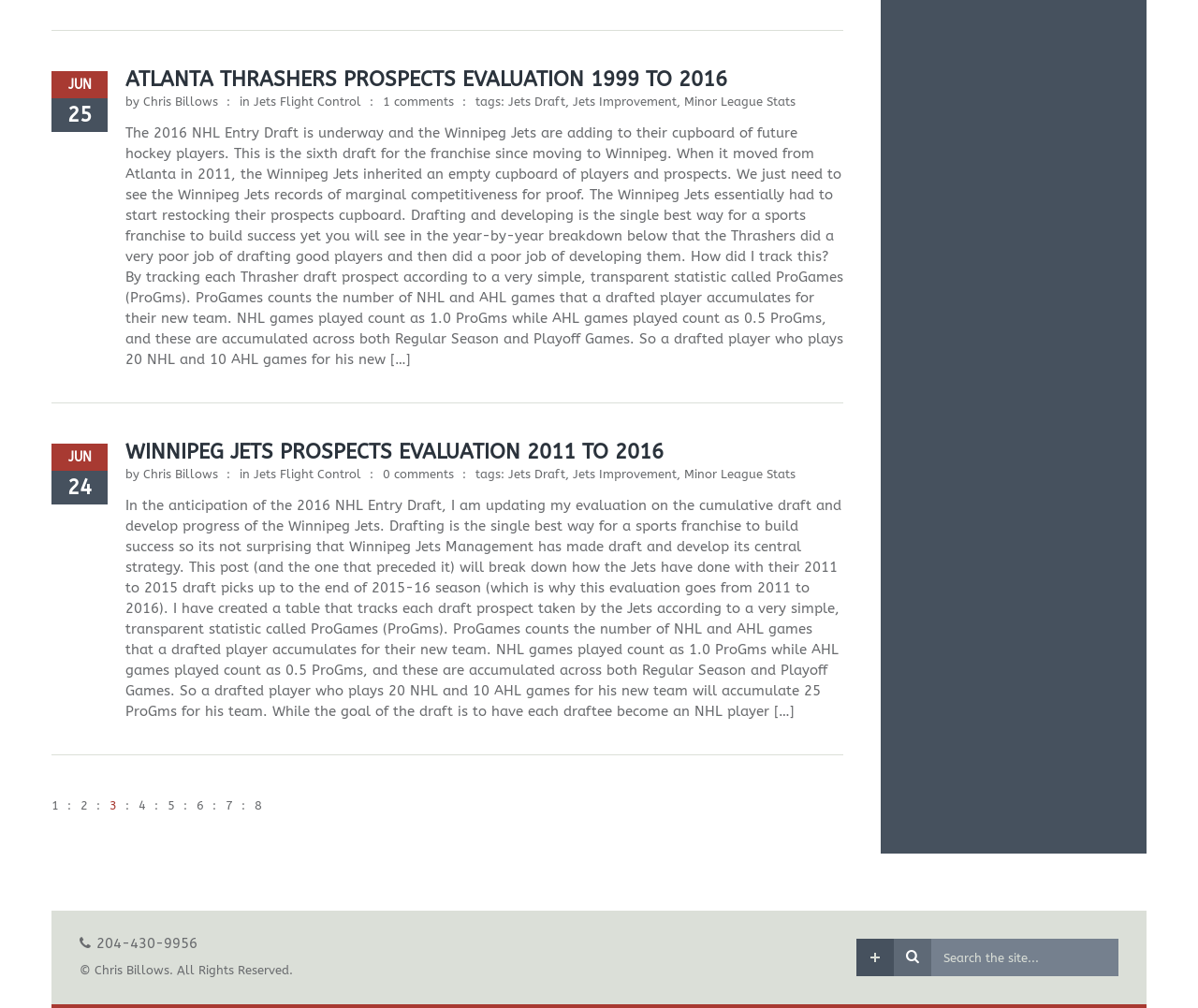Select the bounding box coordinates of the element I need to click to carry out the following instruction: "Click on the 'Chris Billows' link".

[0.12, 0.094, 0.182, 0.108]